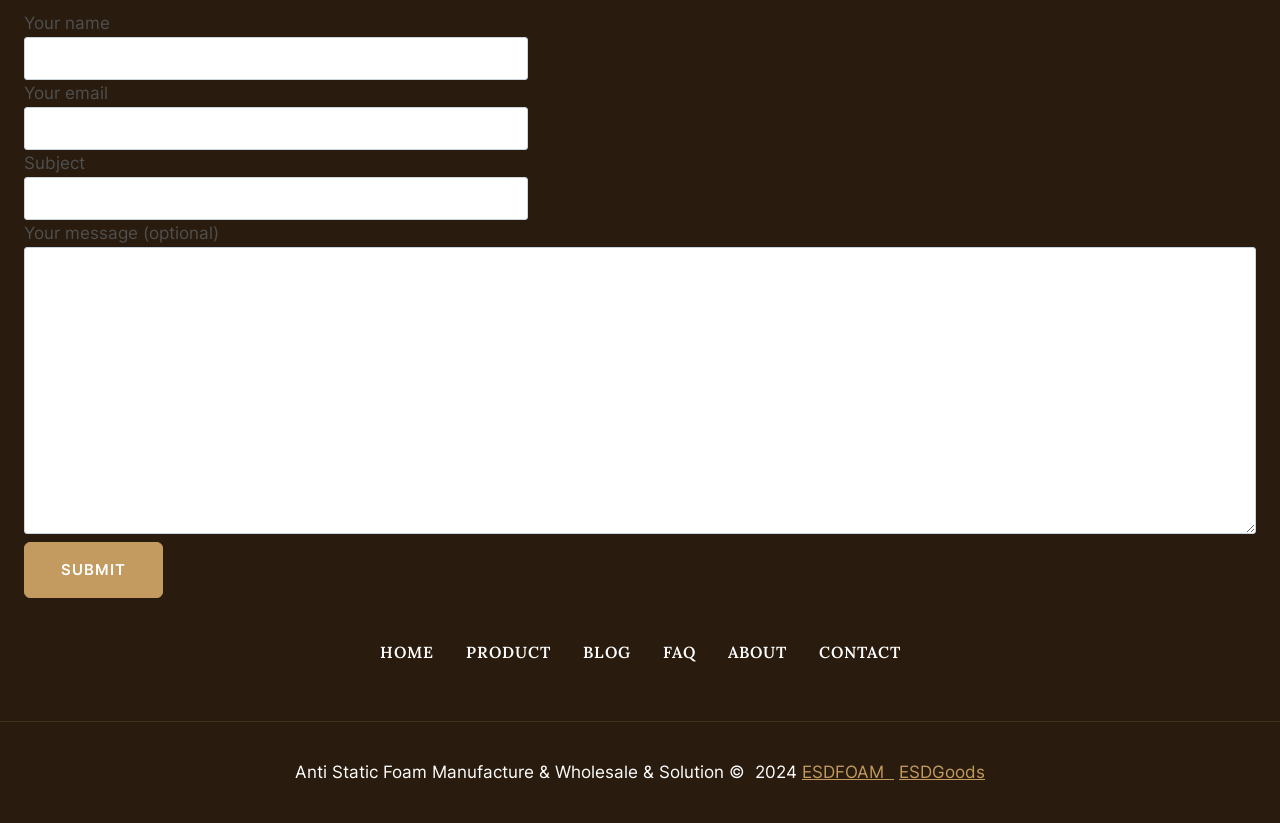Identify the bounding box of the UI component described as: "ESDFOAM".

[0.627, 0.925, 0.698, 0.95]